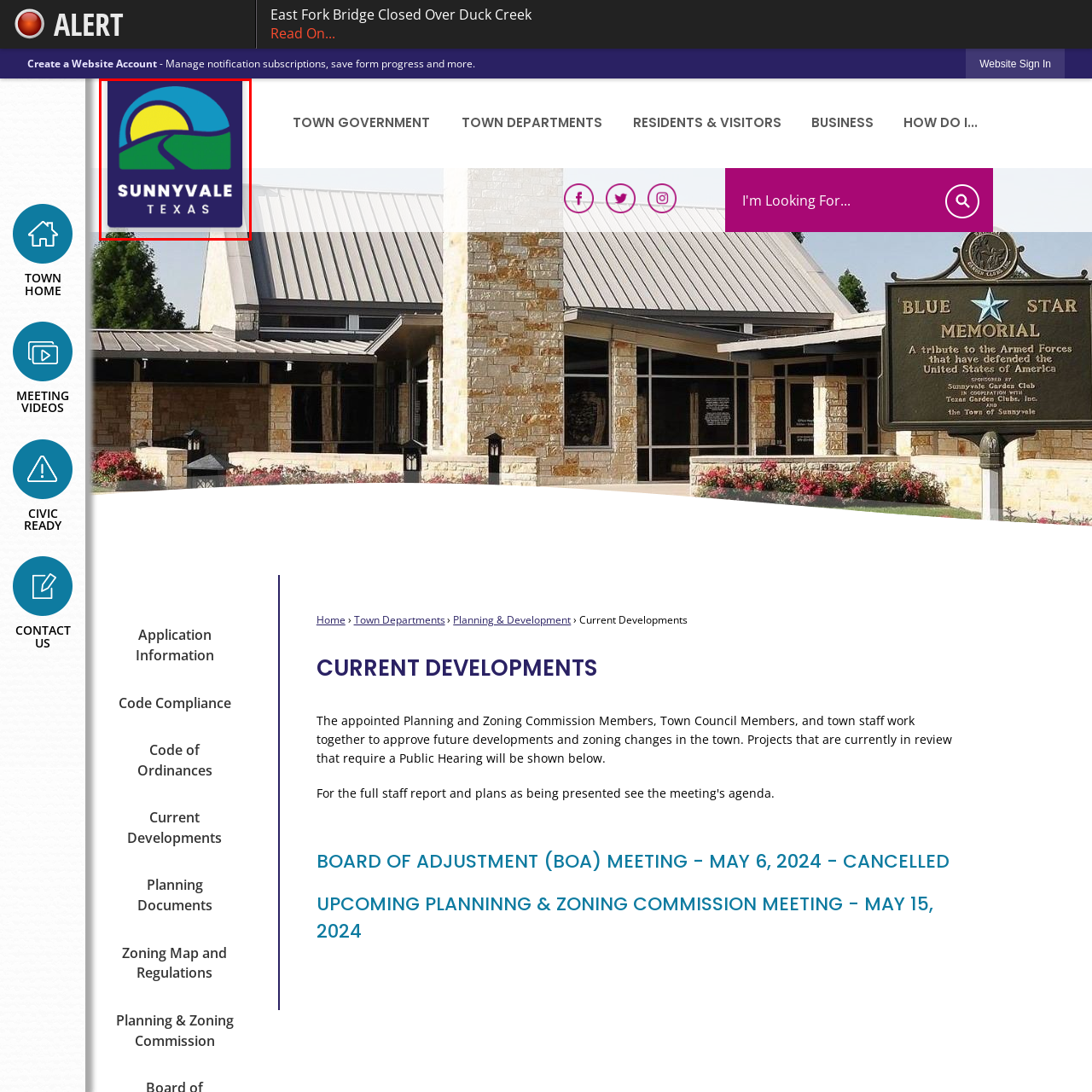Concentrate on the image marked by the red box, What is written in a smaller font beneath the graphic?
 Your answer should be a single word or phrase.

TEXAS